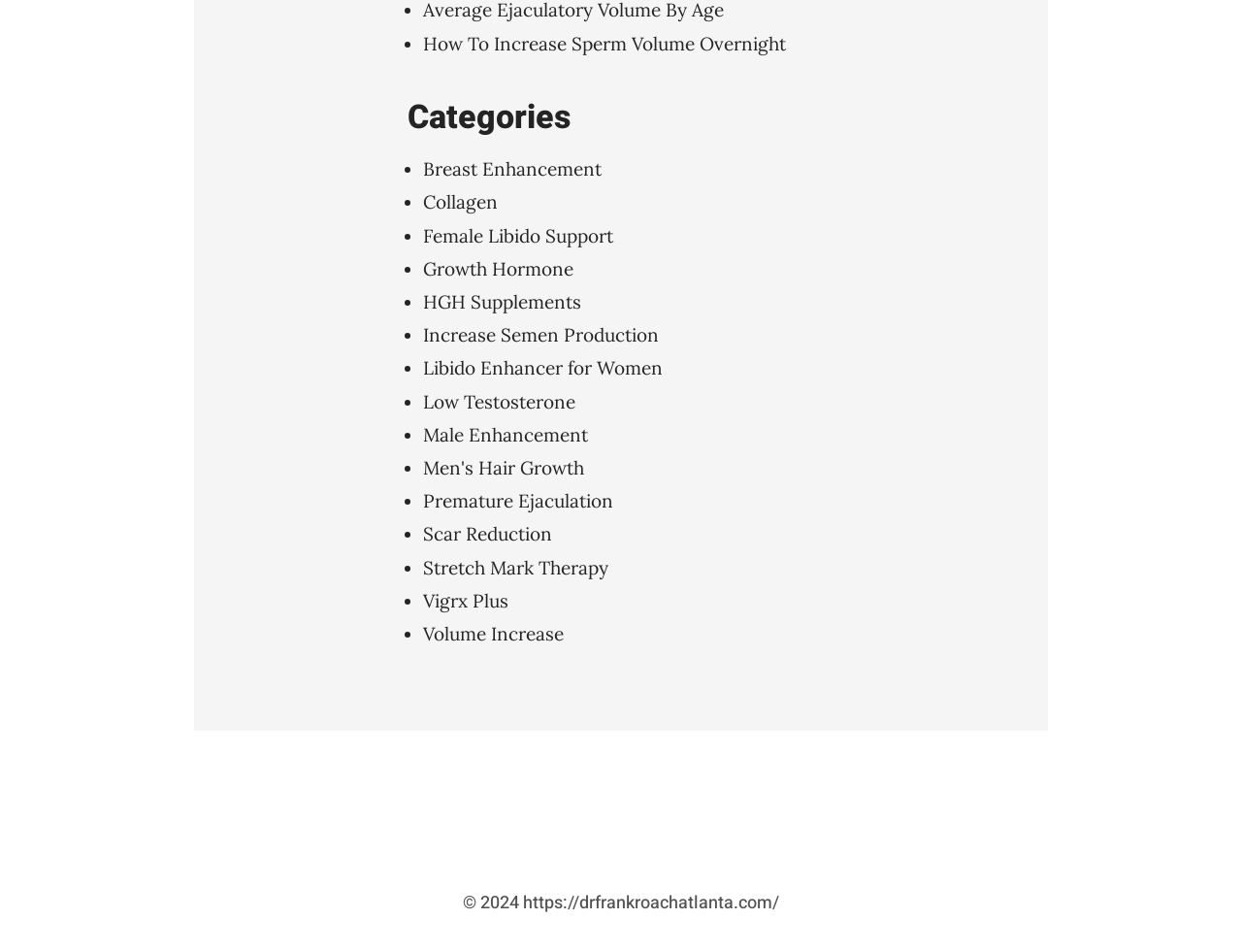Provide the bounding box coordinates of the HTML element this sentence describes: "Increase Semen Production".

[0.341, 0.34, 0.53, 0.364]